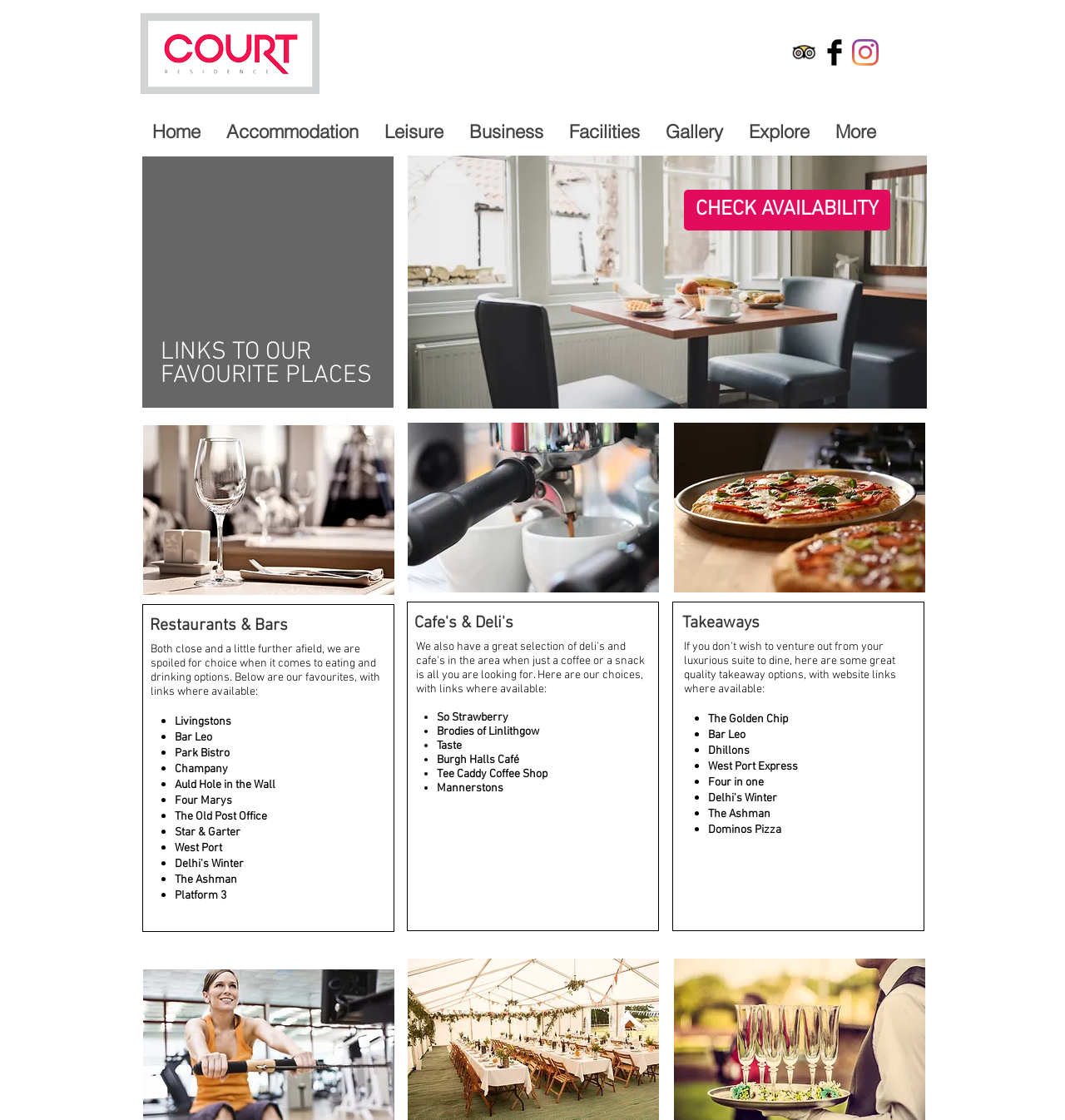Provide the bounding box coordinates of the UI element that matches the description: "Business".

[0.428, 0.106, 0.522, 0.129]